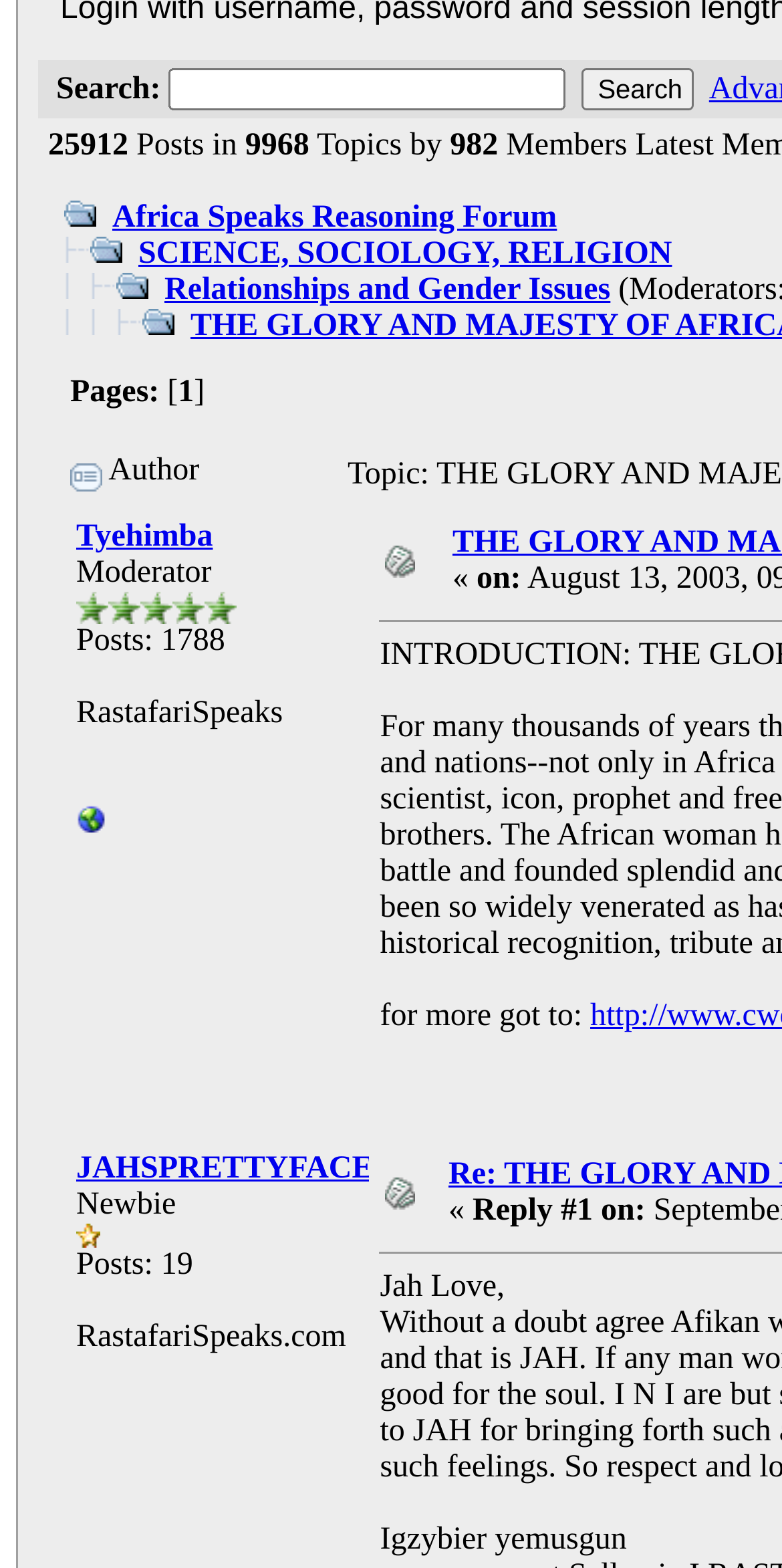Identify the bounding box of the UI component described as: "Africa Speaks Reasoning Forum".

[0.144, 0.128, 0.712, 0.15]